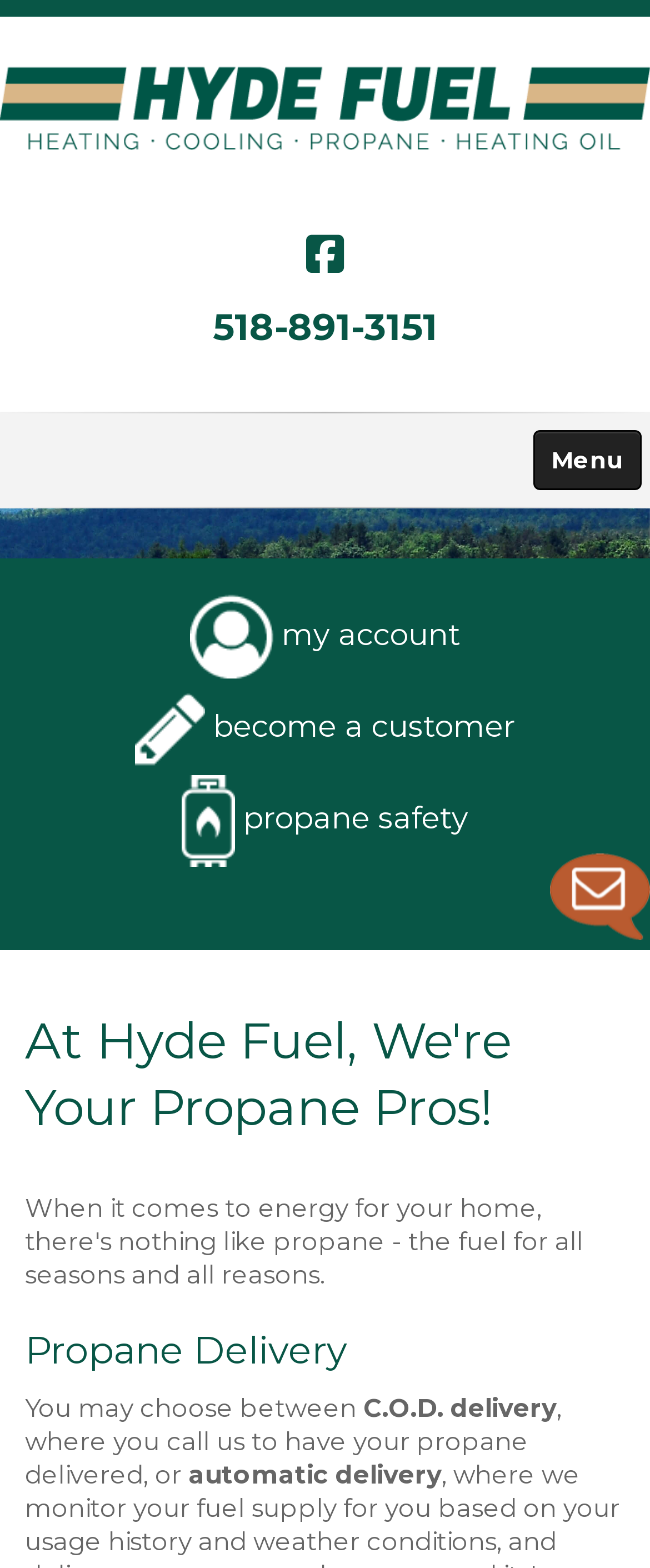Use a single word or phrase to answer the question:
What is the company name?

Hyde Fuel